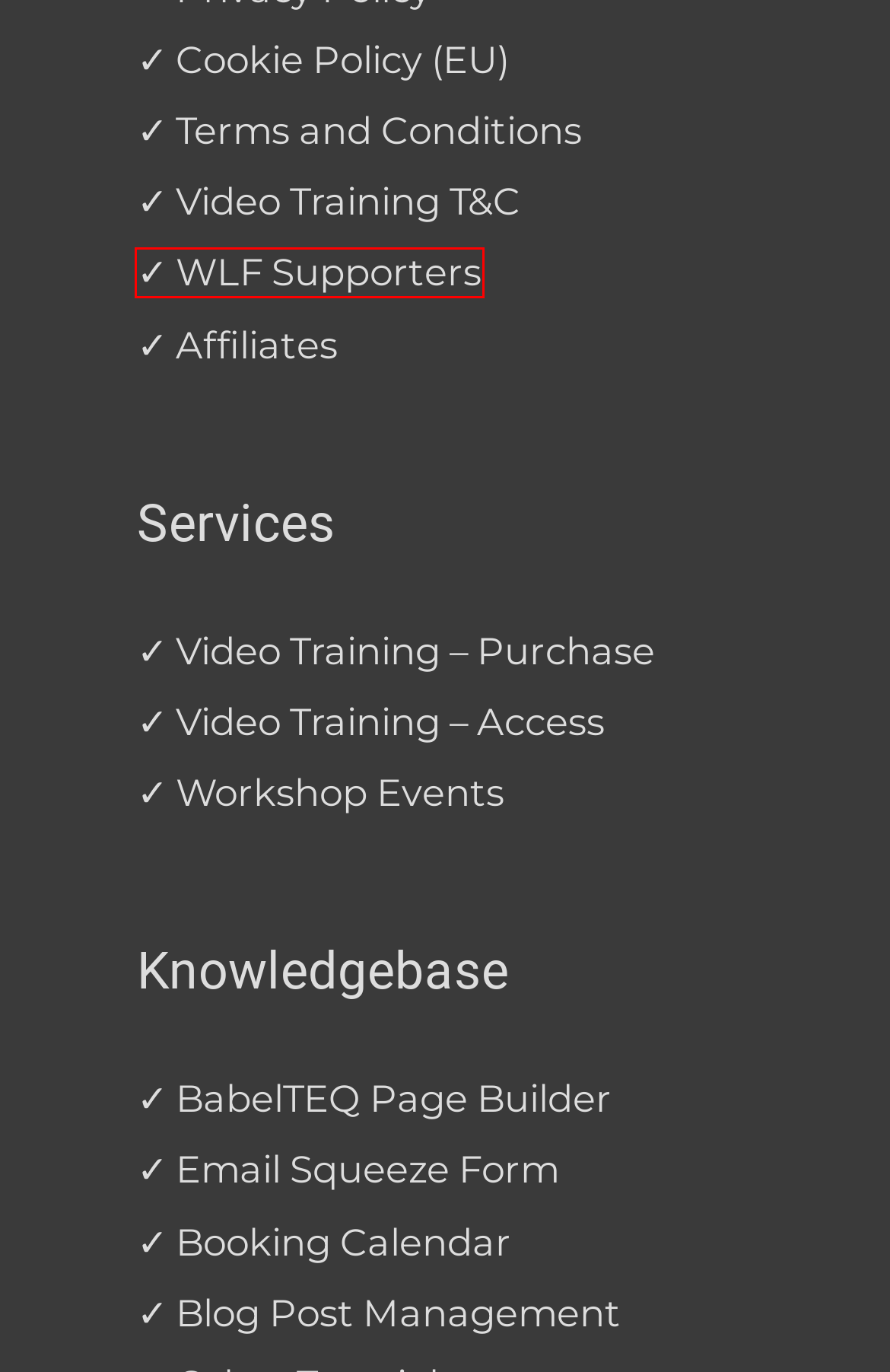Inspect the screenshot of a webpage with a red rectangle bounding box. Identify the webpage description that best corresponds to the new webpage after clicking the element inside the bounding box. Here are the candidates:
A. BabelTEQ Page Builder – BabelTEQ
B. Video Training Terms and Conditions - BabelTEQ
C. Zoom Workshop - Get B2B Clients for Your ESL Business
D. $97 Lifetime Access - Complete MailChimp Training for Teacherpreneurs - BabelTEQ
E. World Literacy Foundation Support - BabelTEQ
F. Email Squeeze Form (MailChimp) – BabelTEQ
G. MailChimp Training Course Page - BabelTEQ
H. Blog Post Management – BabelTEQ

E